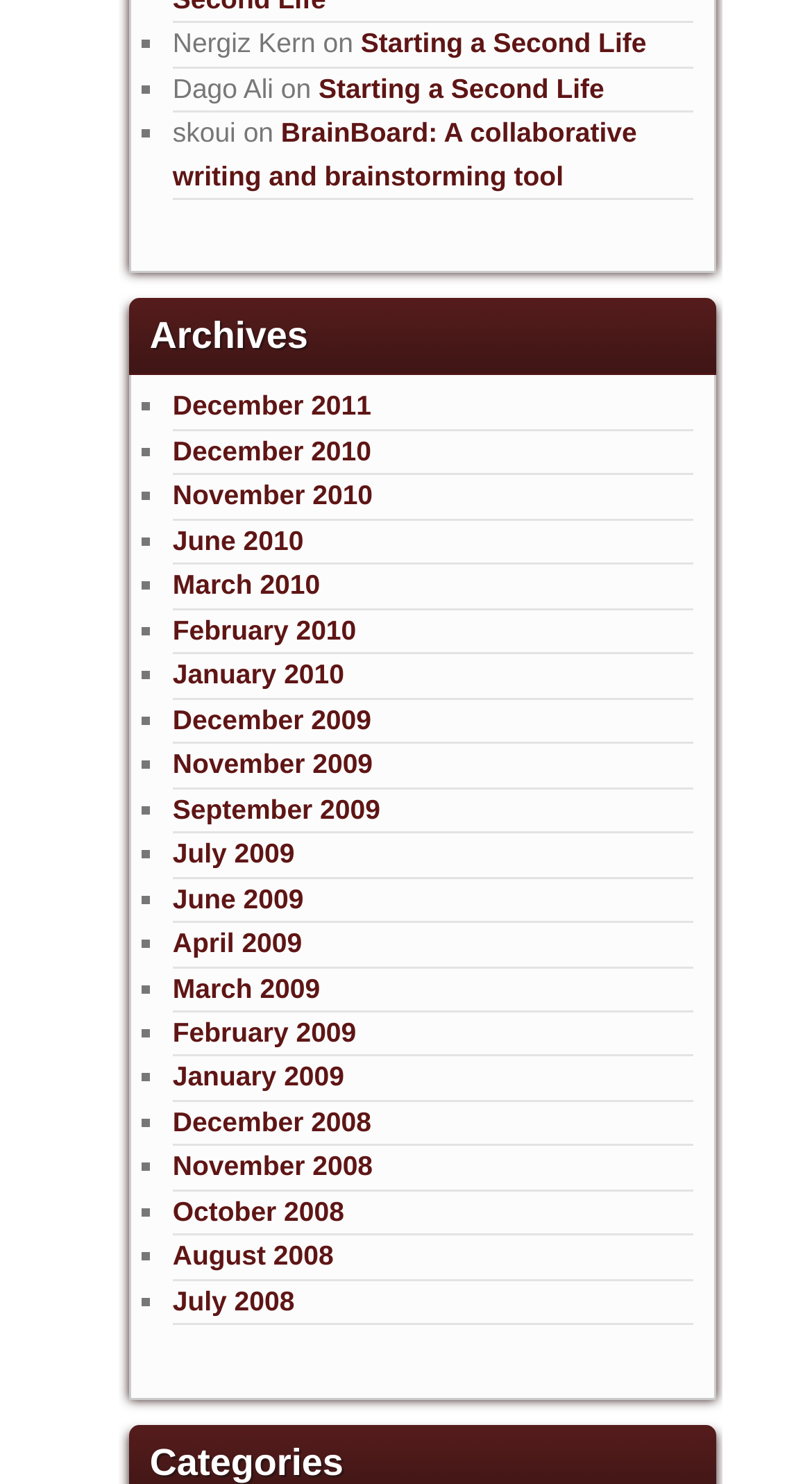What is the oldest archive listed on this webpage?
Based on the image, respond with a single word or phrase.

July 2008